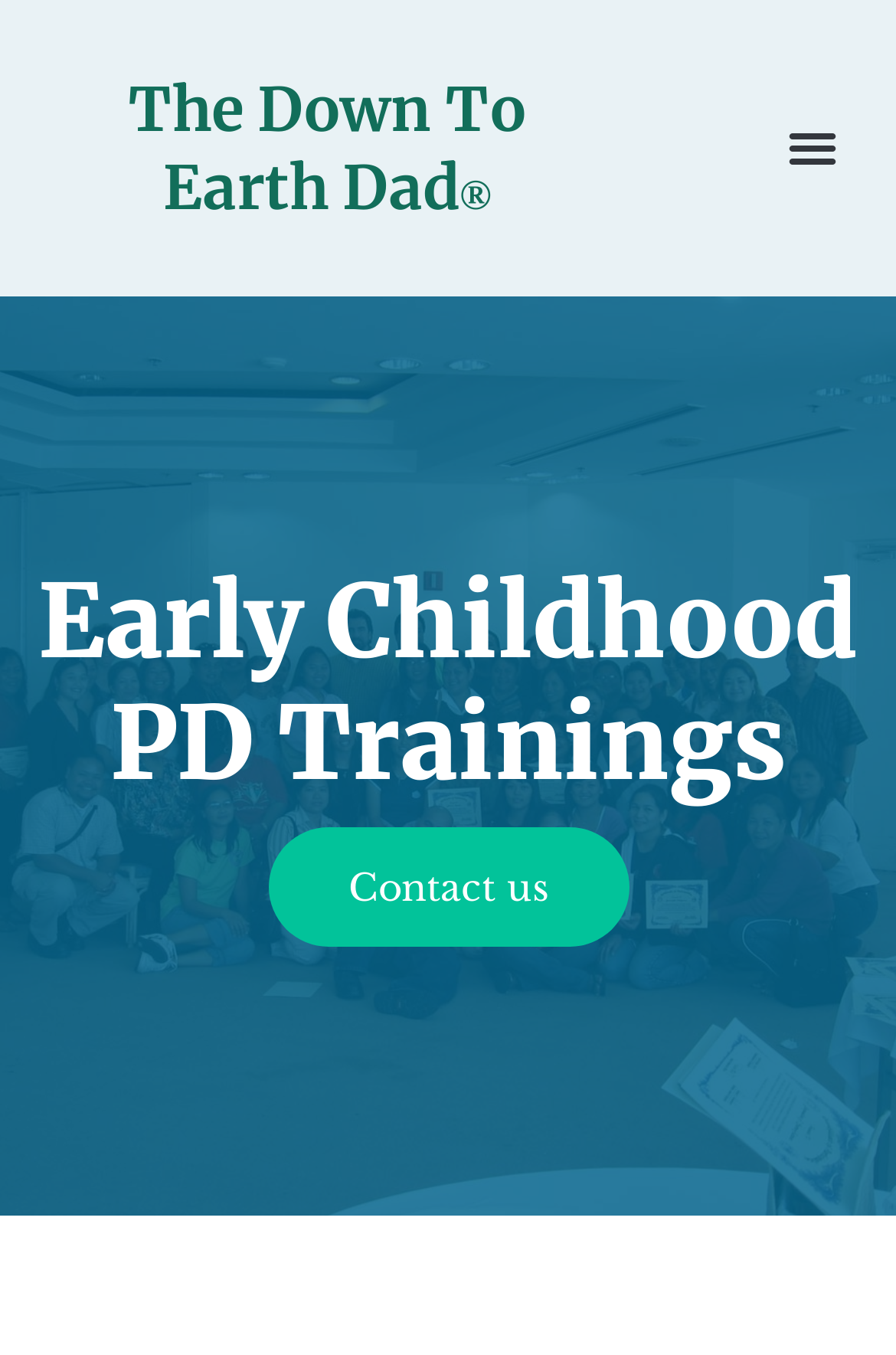Using the element description provided, determine the bounding box coordinates in the format (top-left x, top-left y, bottom-right x, bottom-right y). Ensure that all values are floating point numbers between 0 and 1. Element description: Menu

[0.864, 0.081, 0.949, 0.137]